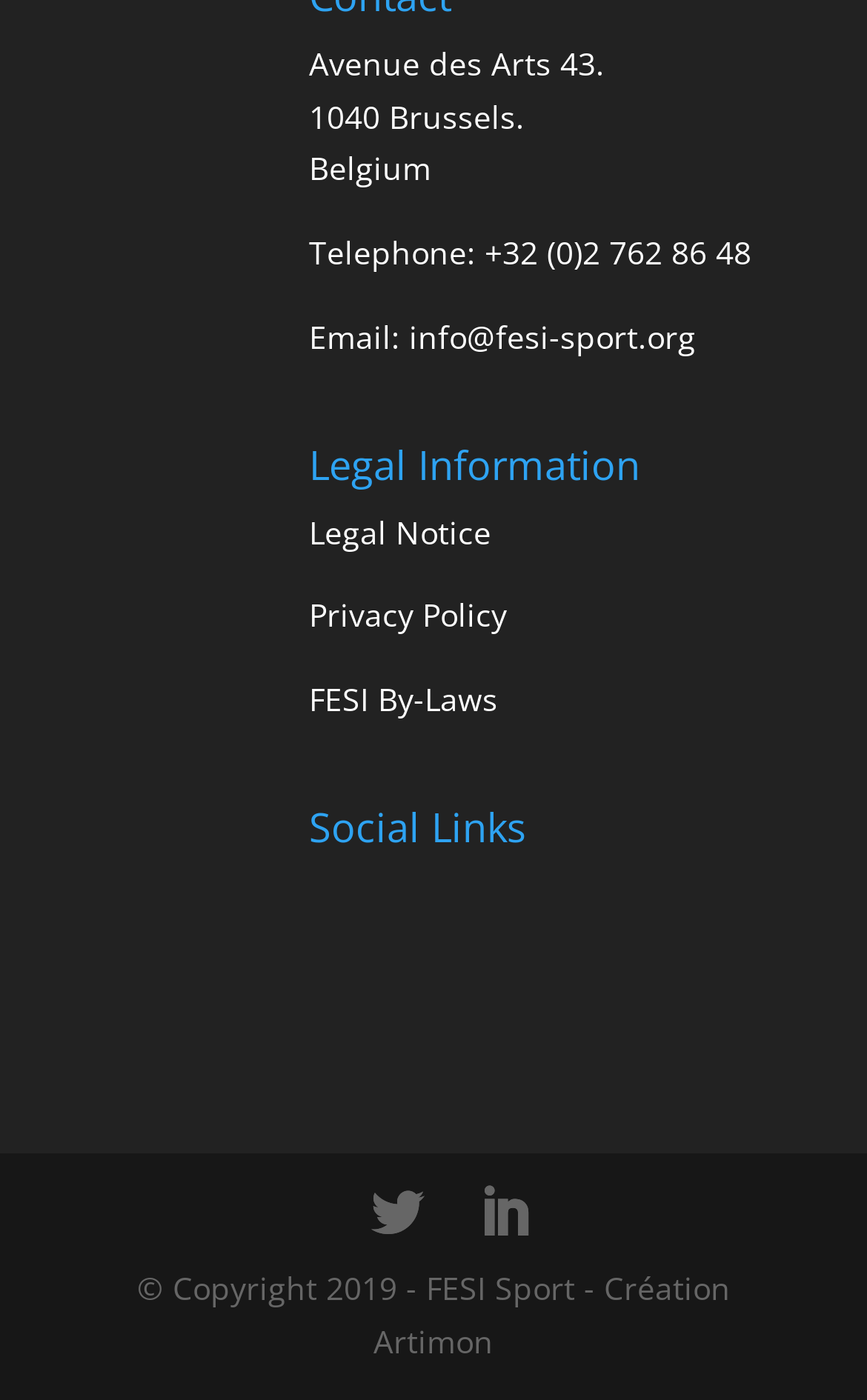Use a single word or phrase to answer the question: 
What are the social media platforms linked on the webpage?

LinkedIn